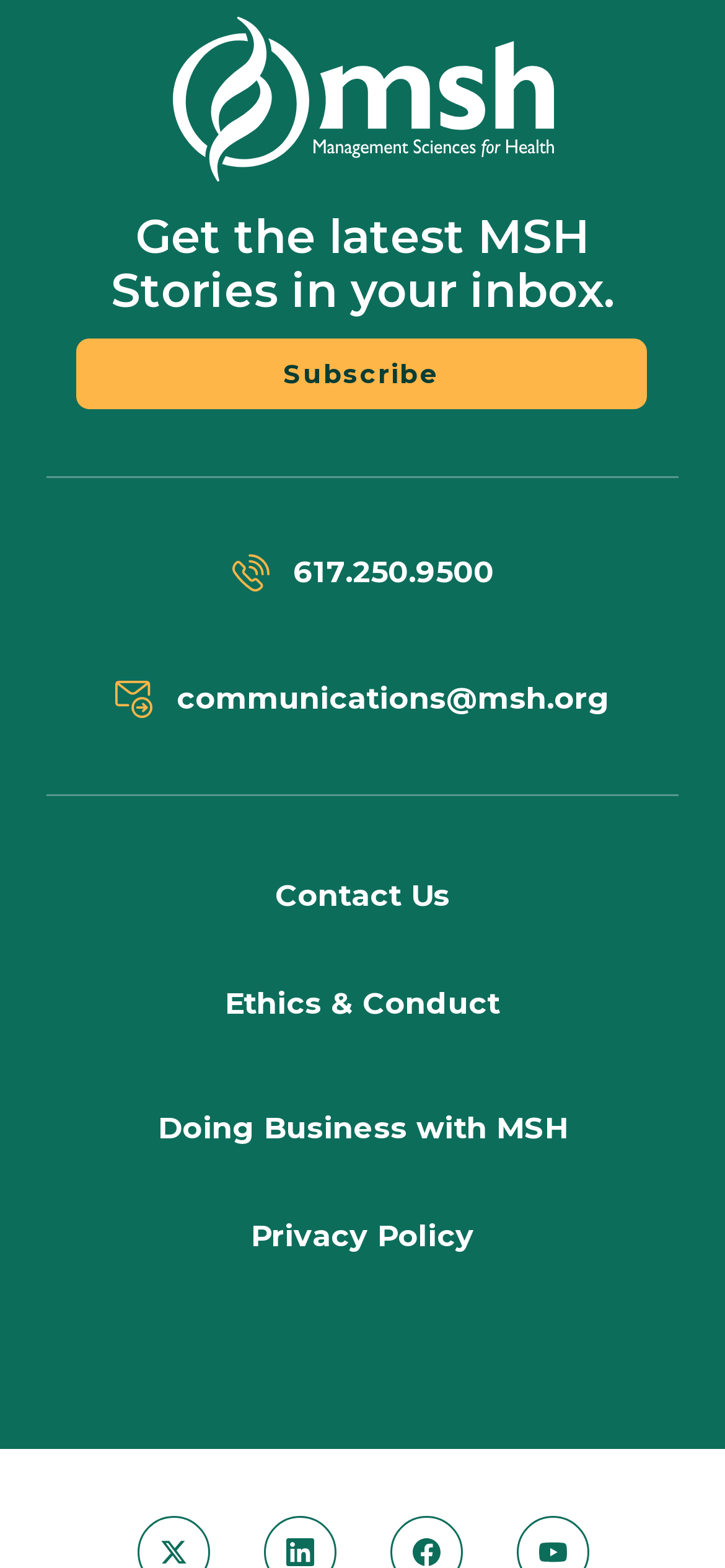Provide the bounding box coordinates for the specified HTML element described in this description: "617.250.9500". The coordinates should be four float numbers ranging from 0 to 1, in the format [left, top, right, bottom].

[0.064, 0.347, 0.936, 0.385]